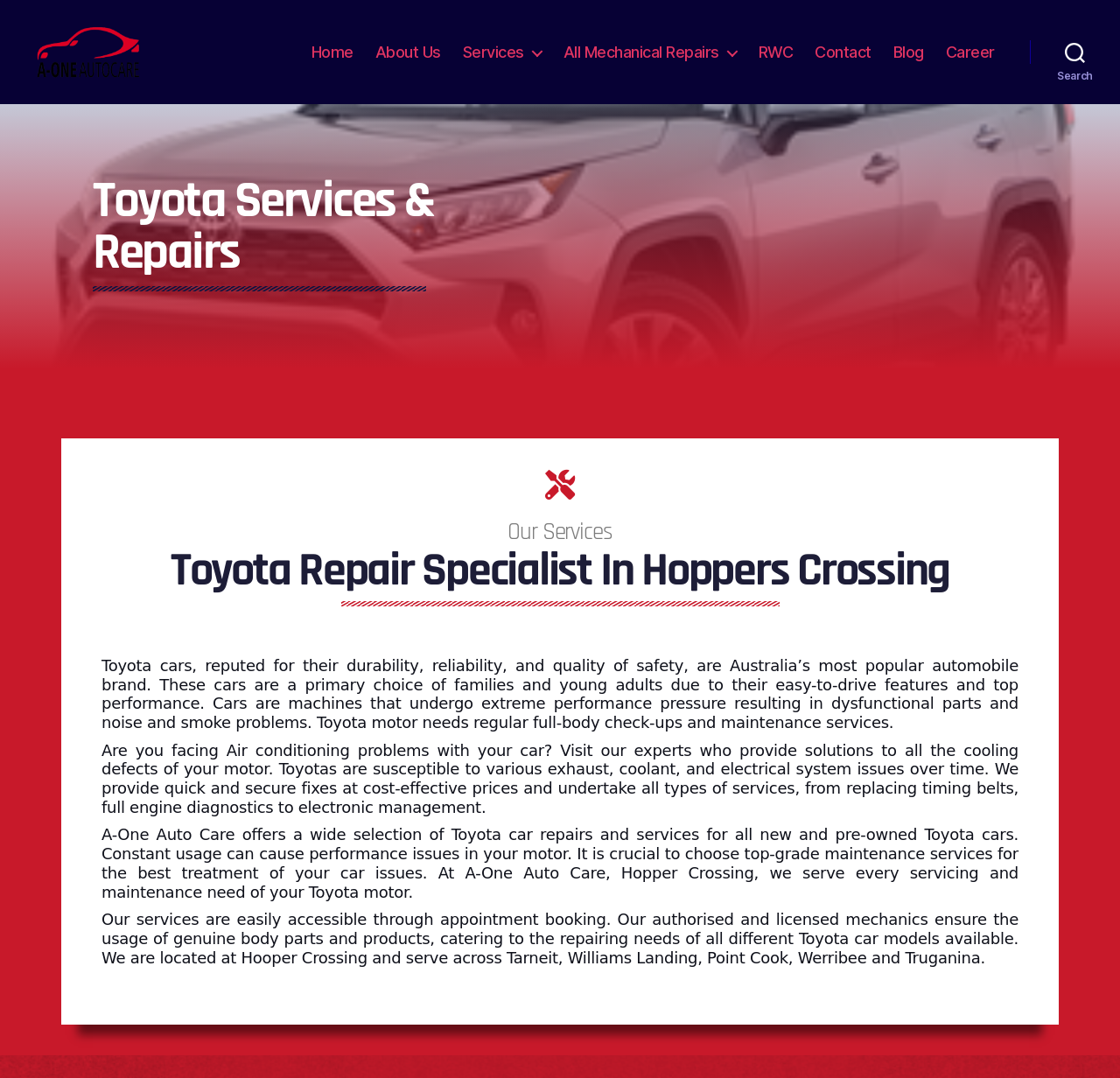Provide the bounding box coordinates of the HTML element described by the text: "parent_node: A One Auto Care". The coordinates should be in the format [left, top, right, bottom] with values between 0 and 1.

[0.031, 0.023, 0.166, 0.096]